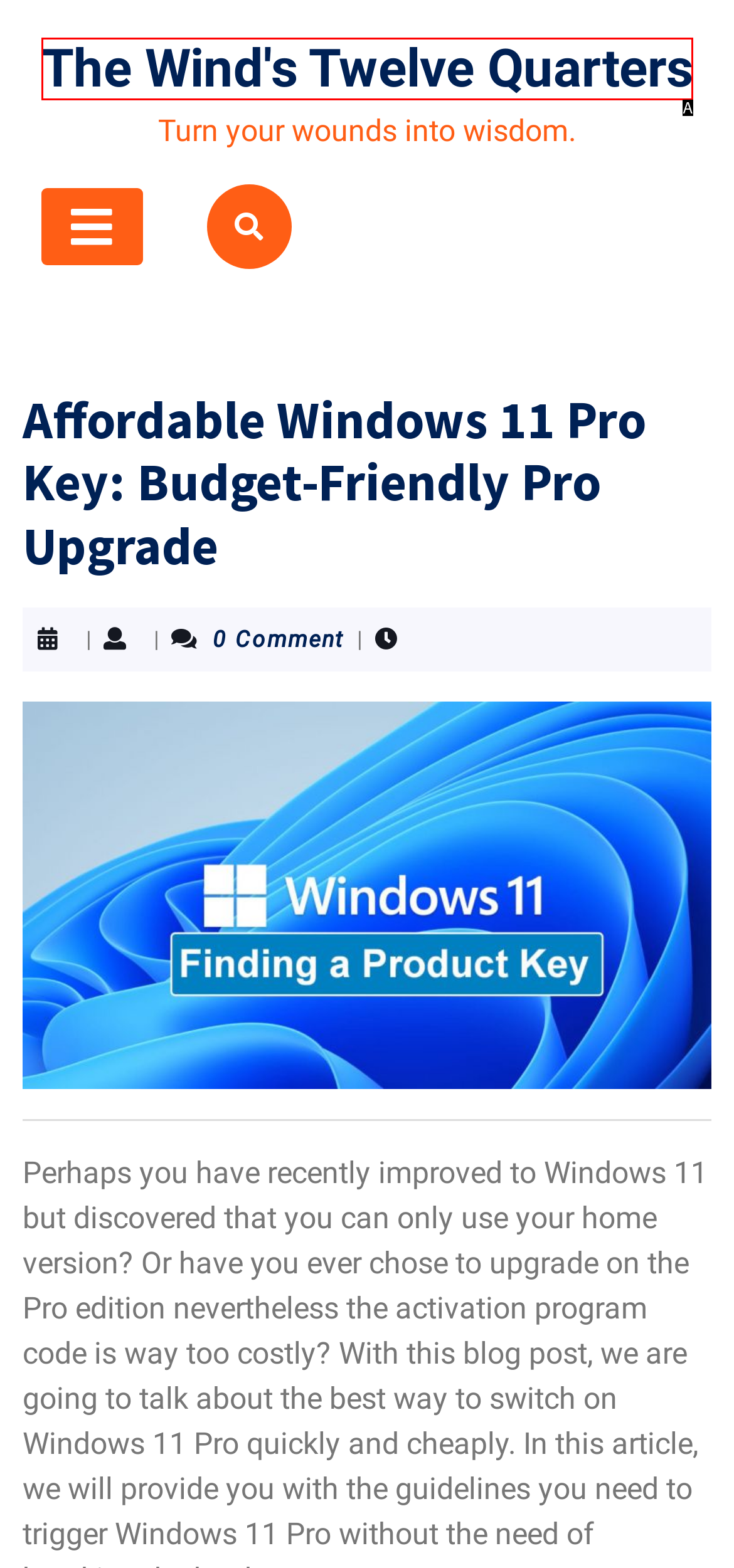From the choices given, find the HTML element that matches this description: The Wind's Twelve Quarters. Answer with the letter of the selected option directly.

A